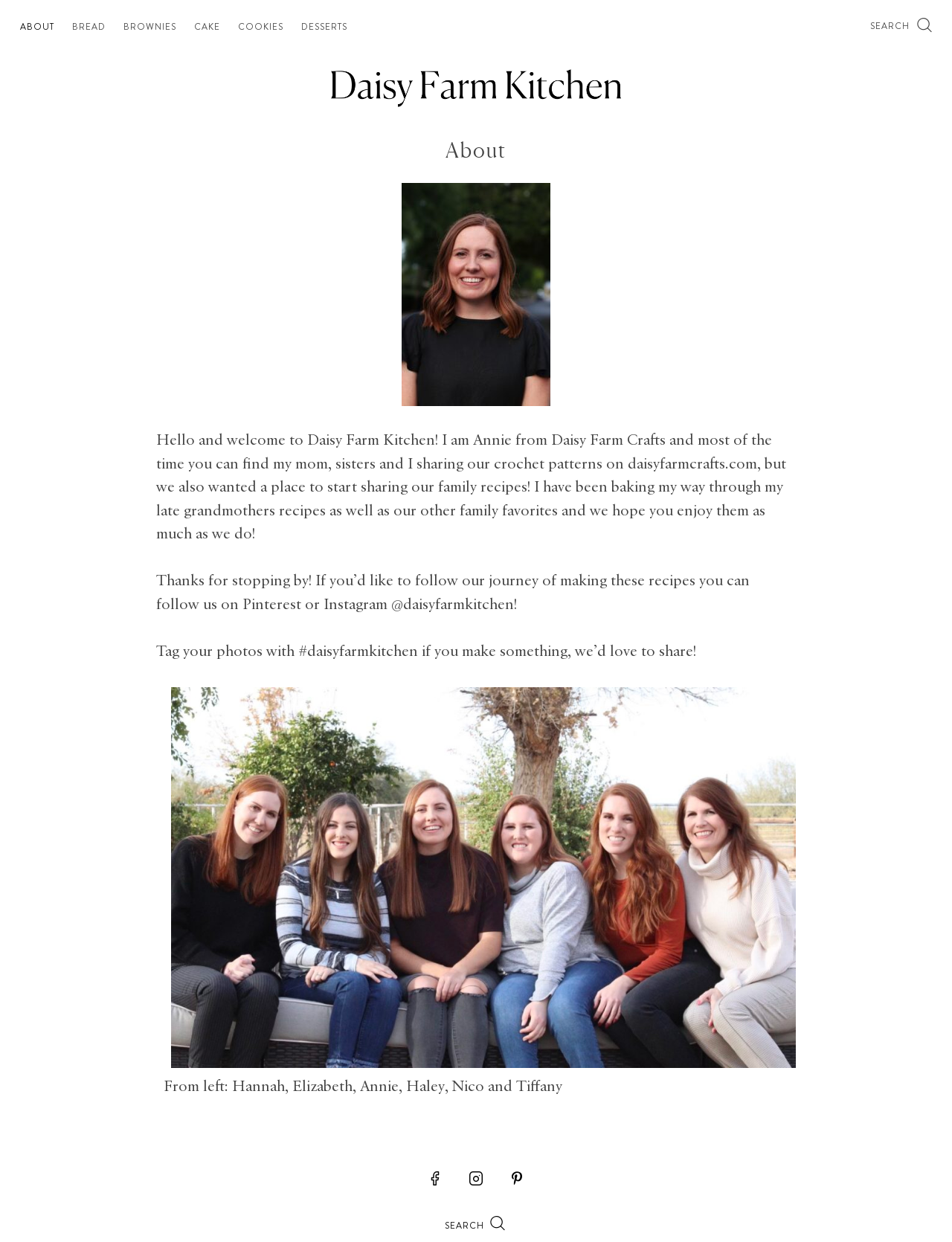Could you please study the image and provide a detailed answer to the question:
What is the name of the author?

The author's name is mentioned in the text as 'I am Annie from Daisy Farm Crafts' which is part of the introductory paragraph on the webpage.